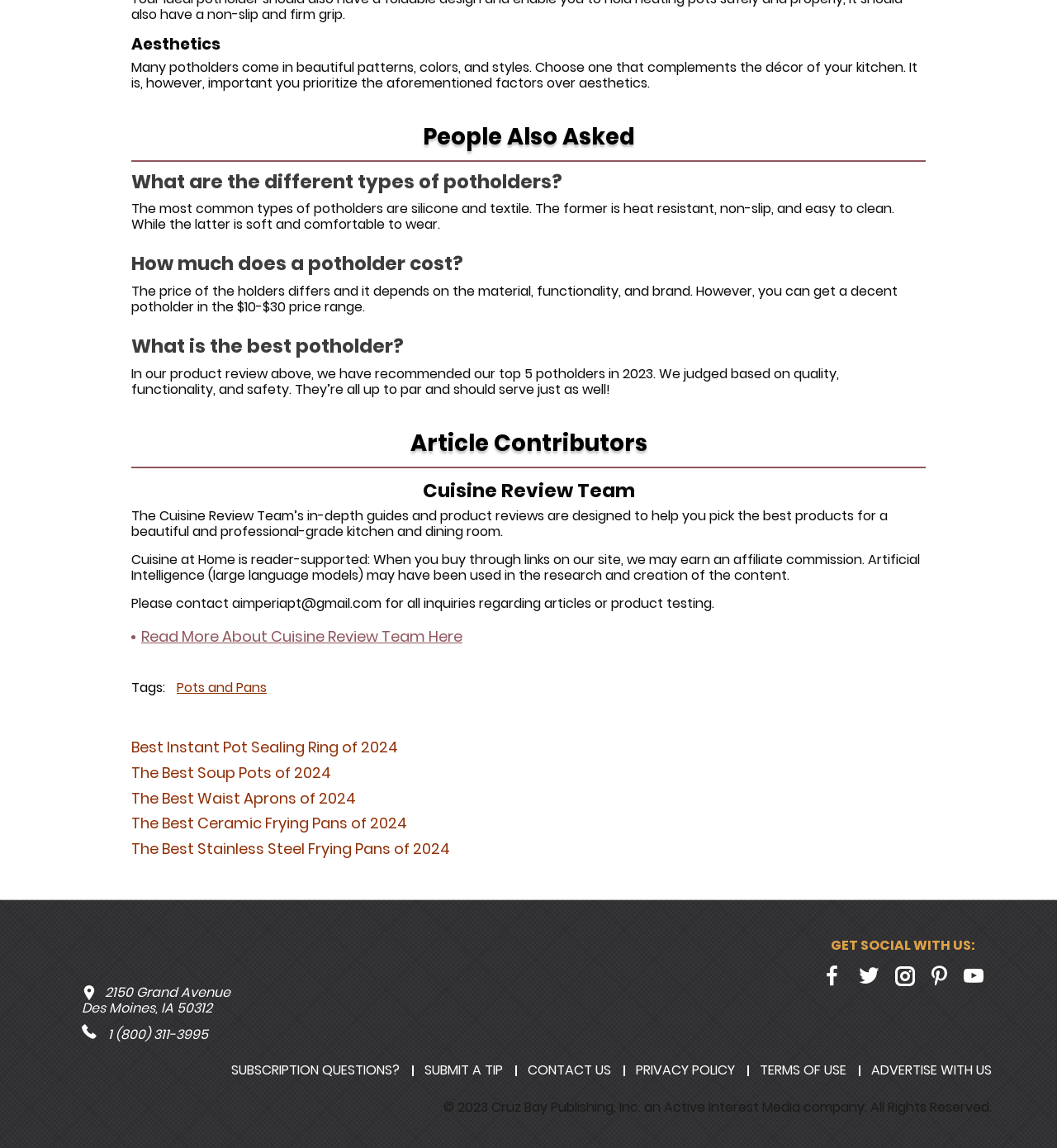Find the bounding box coordinates for the HTML element specified by: "Cuisine Review Team".

[0.4, 0.415, 0.6, 0.439]